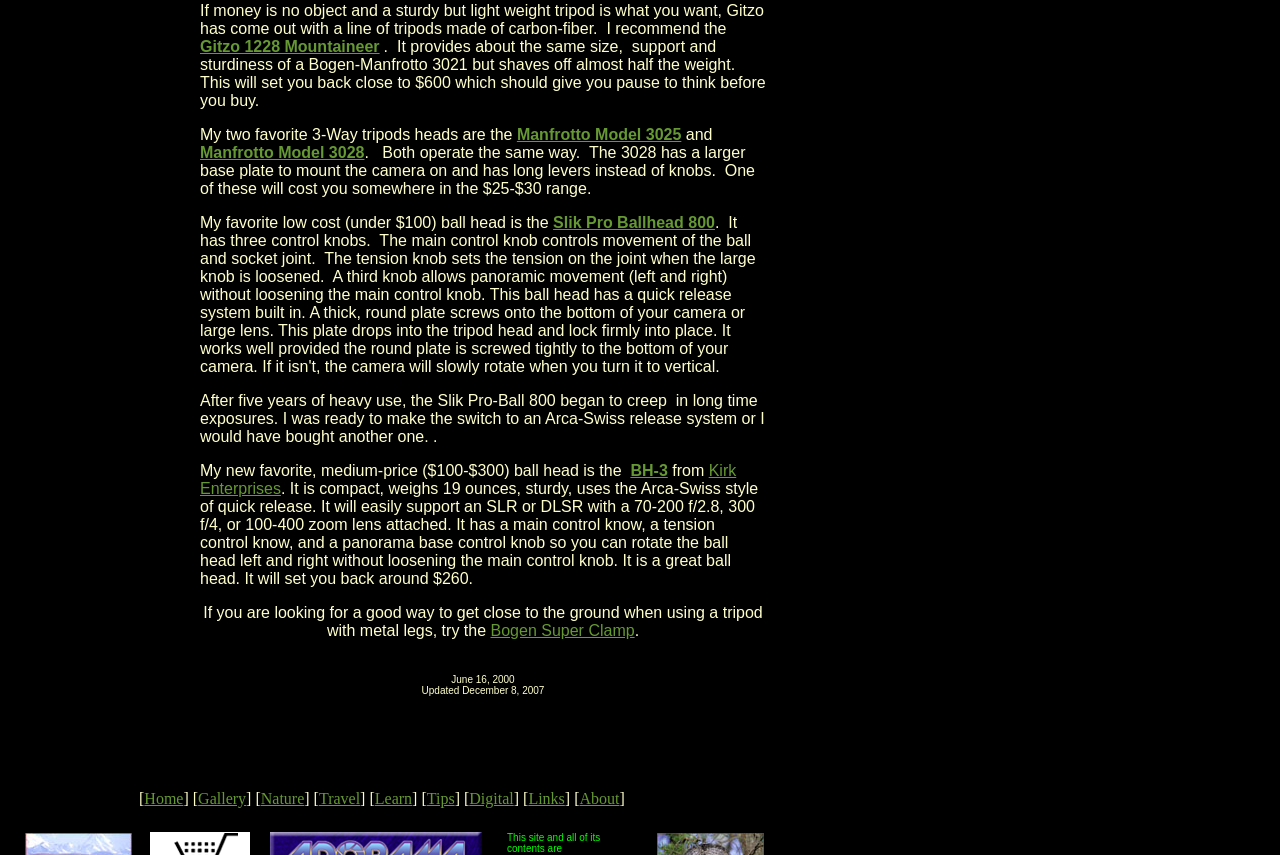Please locate the bounding box coordinates of the region I need to click to follow this instruction: "Click the link to Bogen Super Clamp".

[0.383, 0.727, 0.496, 0.747]